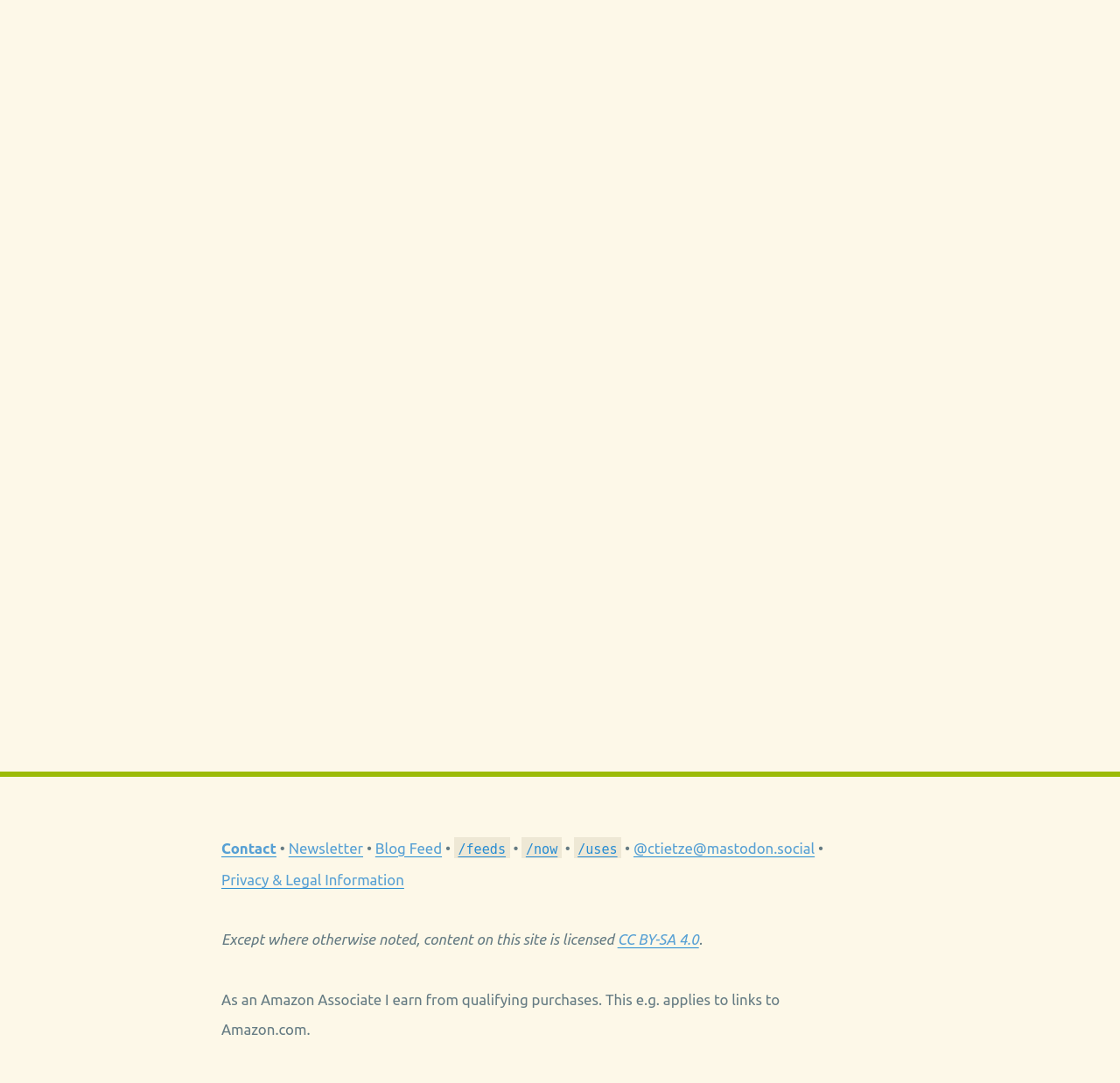Identify and provide the bounding box coordinates of the UI element described: "Privacy & Legal Information". The coordinates should be formatted as [left, top, right, bottom], with each number being a float between 0 and 1.

[0.198, 0.805, 0.361, 0.82]